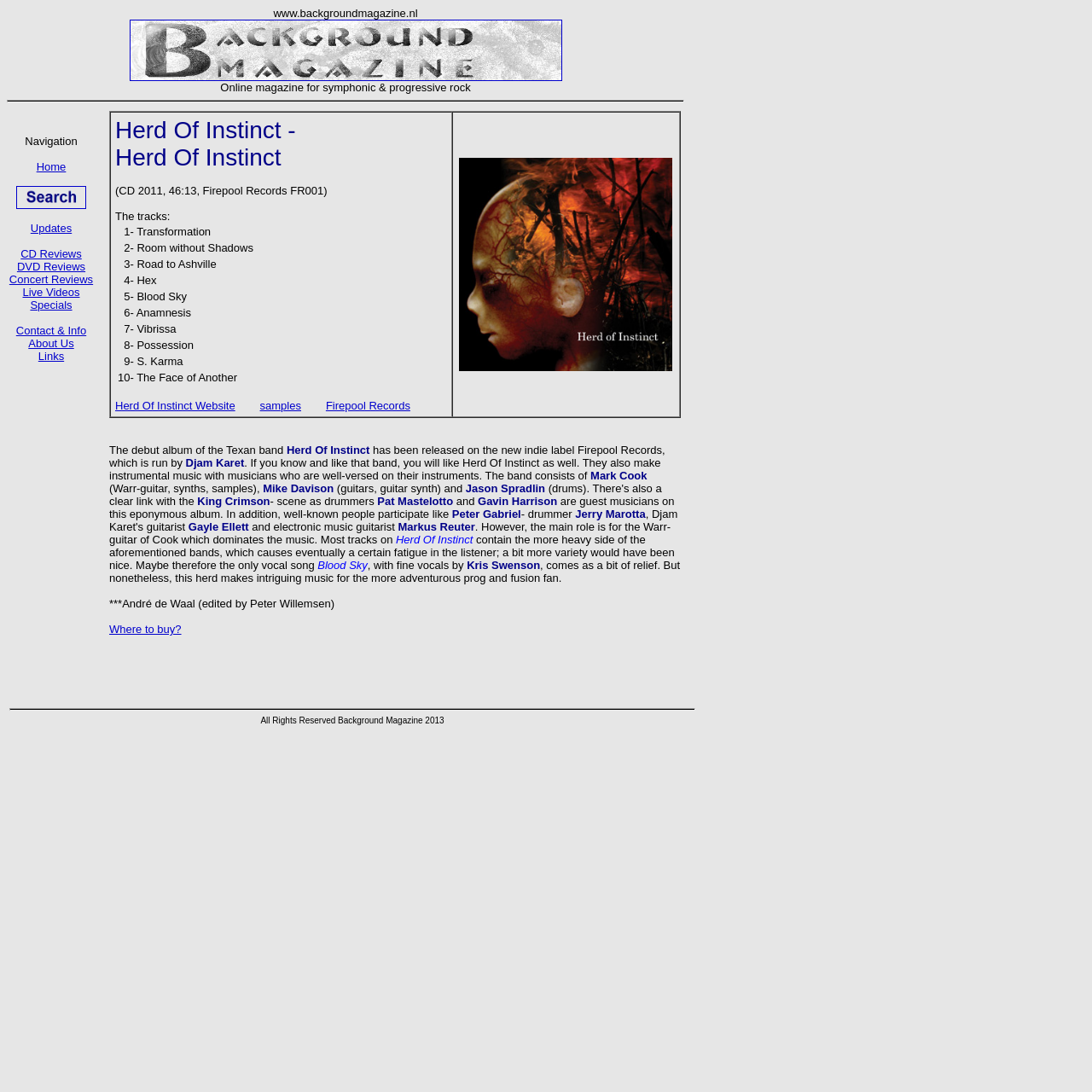Describe in detail what you see on the webpage.

This webpage is a review of the debut album of the Texan band Herd Of Instinct, published on BACKGROUND MAGAZINE, a critical and honest magazine for progressive rock and closely related music. 

At the top of the page, there are two iframes, one taking up about 63% of the width and 10% of the height, and the other taking up about 9% of the width and 24% of the height. 

Below the iframes, there is a layout table that occupies about 52% of the width and 49% of the height. This table contains a review of the album, written in a single cell that spans the entire table. The review is a lengthy text that discusses the band's music style, its members, and the album's tracks. 

Within the review, there is a table that lists the album's tracks, with each track number and title on a separate row. The table takes up about 30% of the width and 15% of the height. 

To the right of the tracklist table, there is an image that occupies about 20% of the width and 20% of the height. 

The review text is divided into several paragraphs, with the band's background, music style, and album tracks discussed in detail. The text also mentions the band members, guest musicians, and the album's production. 

At the bottom of the page, there are links to the band's website, samples, and the record label's website, as well as a "Where to buy?" link.